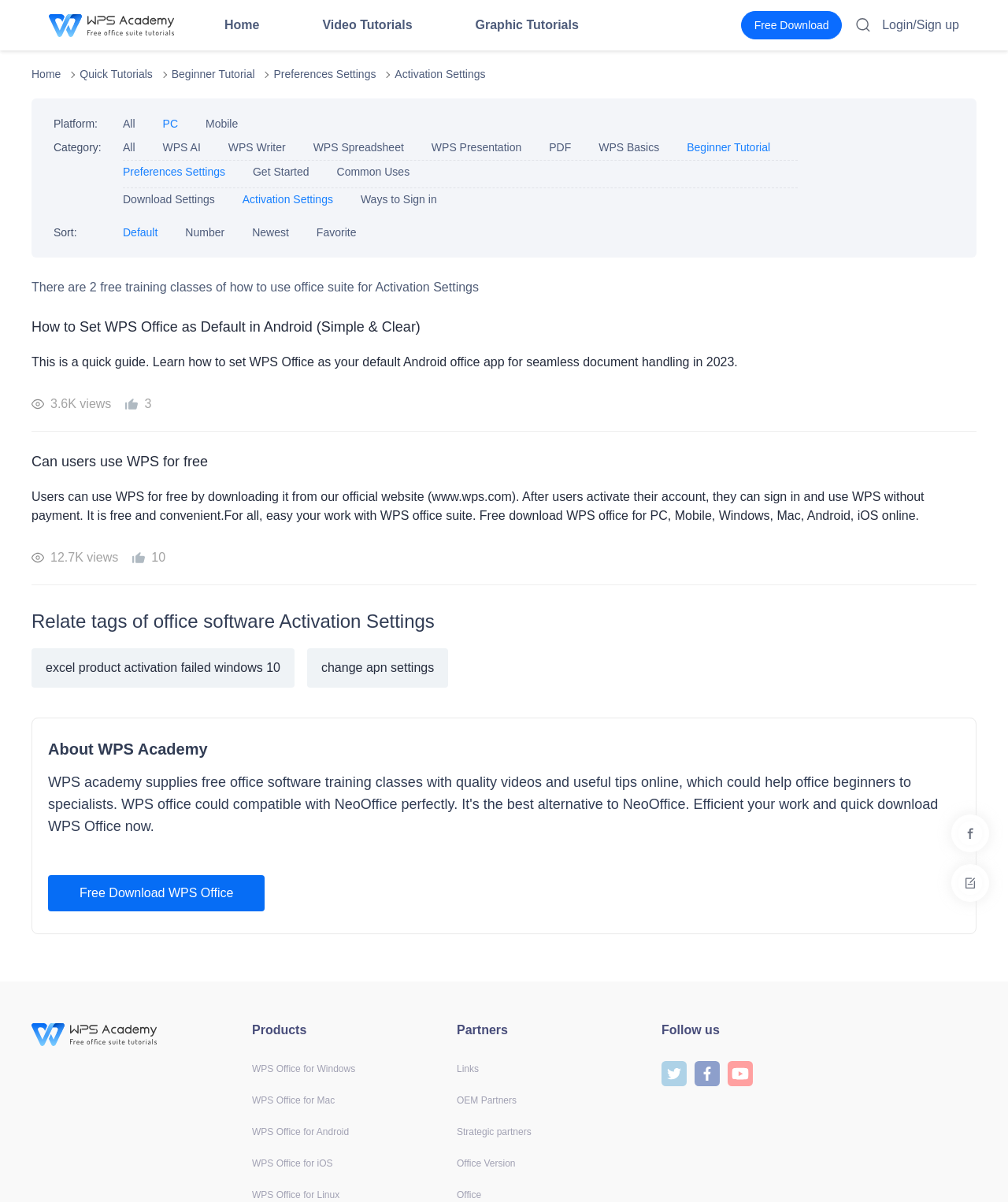Pinpoint the bounding box coordinates for the area that should be clicked to perform the following instruction: "Click on the 'Home' link".

[0.191, 0.0, 0.289, 0.042]